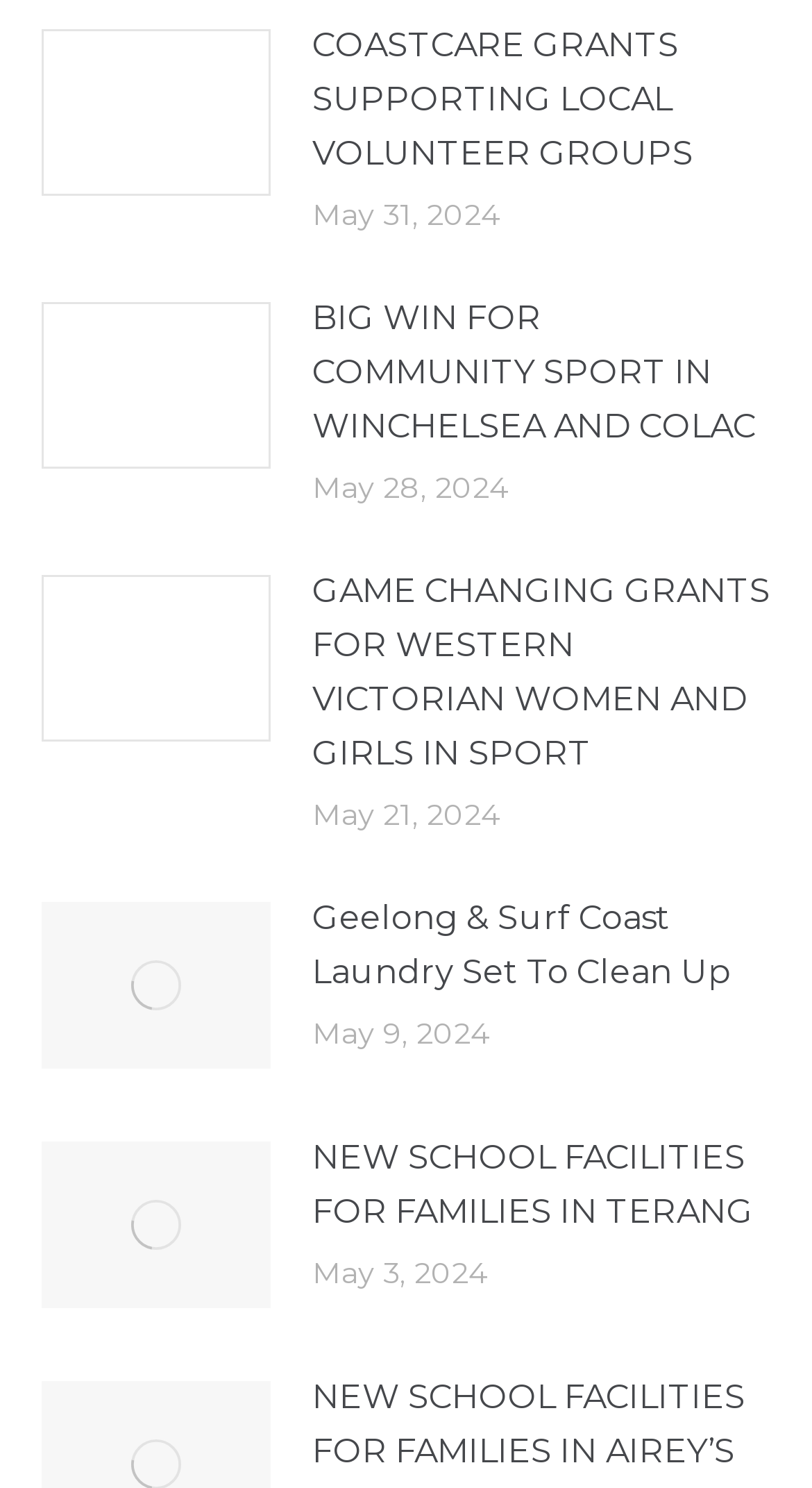Identify the bounding box coordinates of the specific part of the webpage to click to complete this instruction: "View post image".

[0.051, 0.203, 0.333, 0.315]